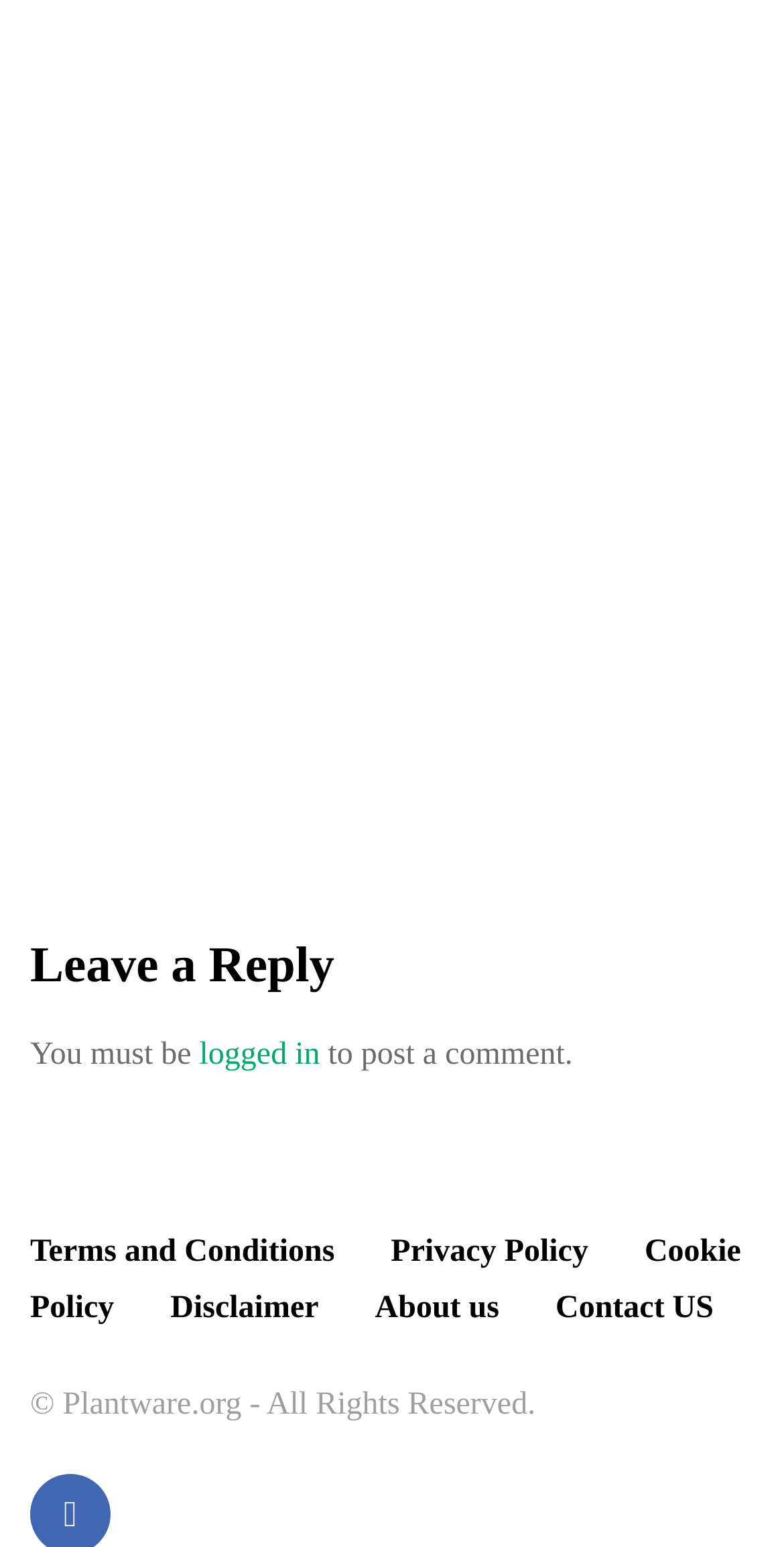Locate and provide the bounding box coordinates for the HTML element that matches this description: "Privacy Policy".

[0.499, 0.798, 0.75, 0.82]